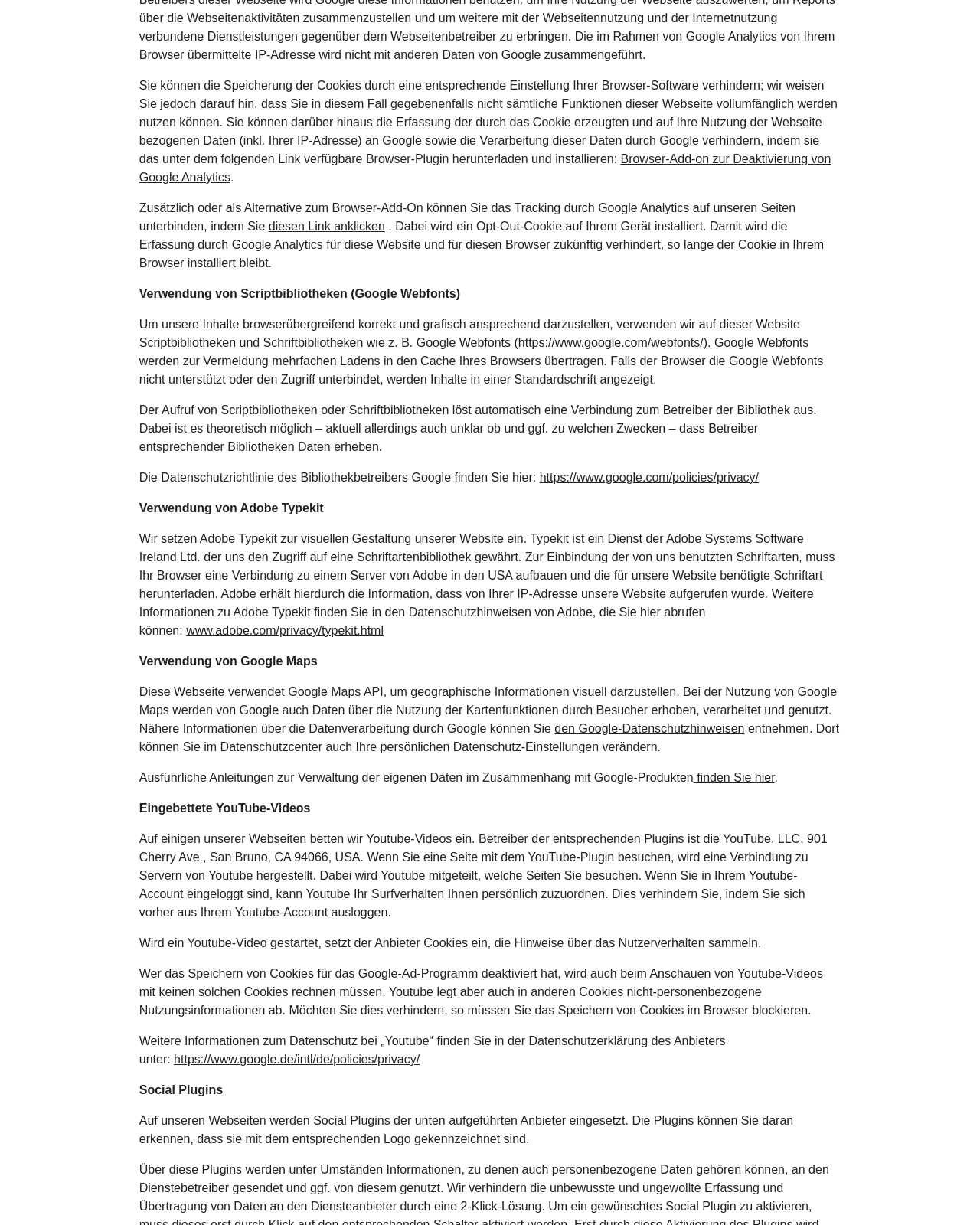Please examine the image and provide a detailed answer to the question: What kind of data does Google Maps collect?

According to the webpage, Google Maps collects geographical information and usage data. This is mentioned in the section 'Verwendung von Google Maps' where it states that Google Maps collects data about the usage of the map functions by visitors.